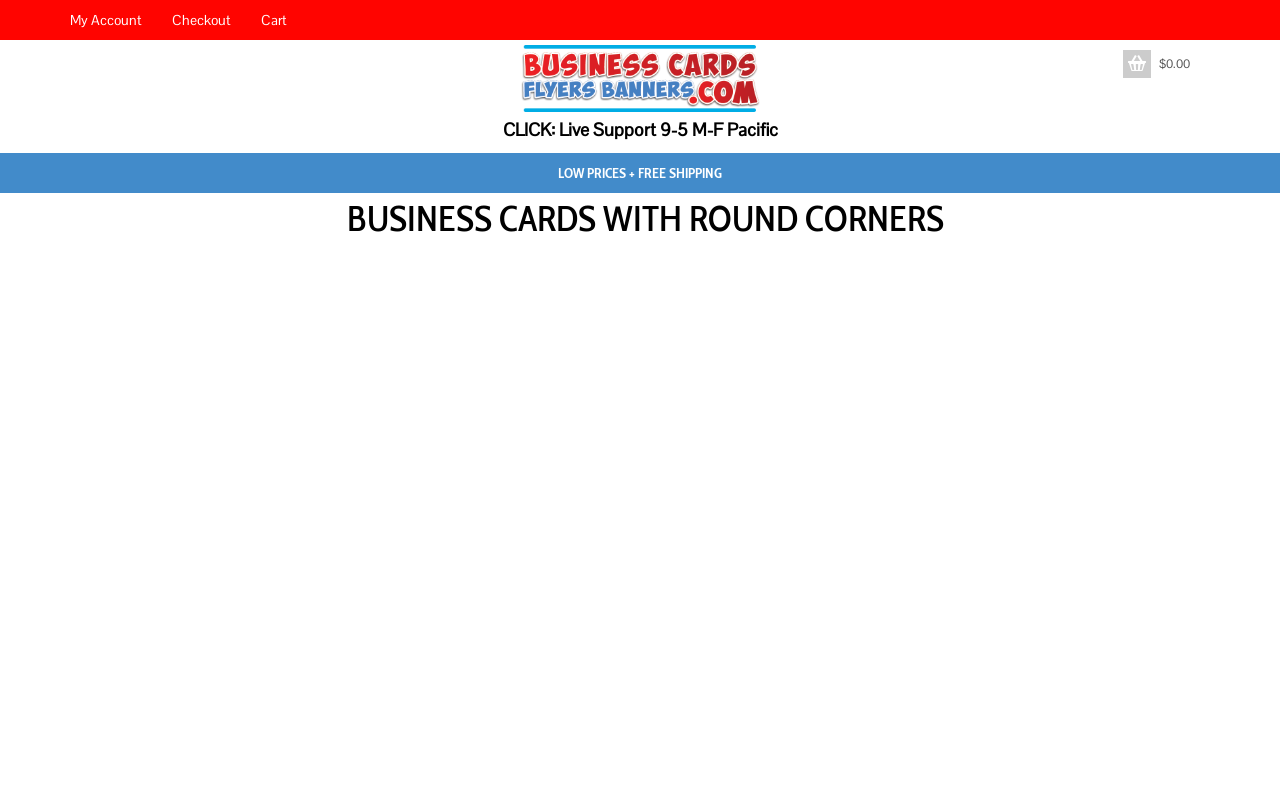What is the theme of the business cards?
Refer to the image and provide a concise answer in one word or phrase.

Round Corners